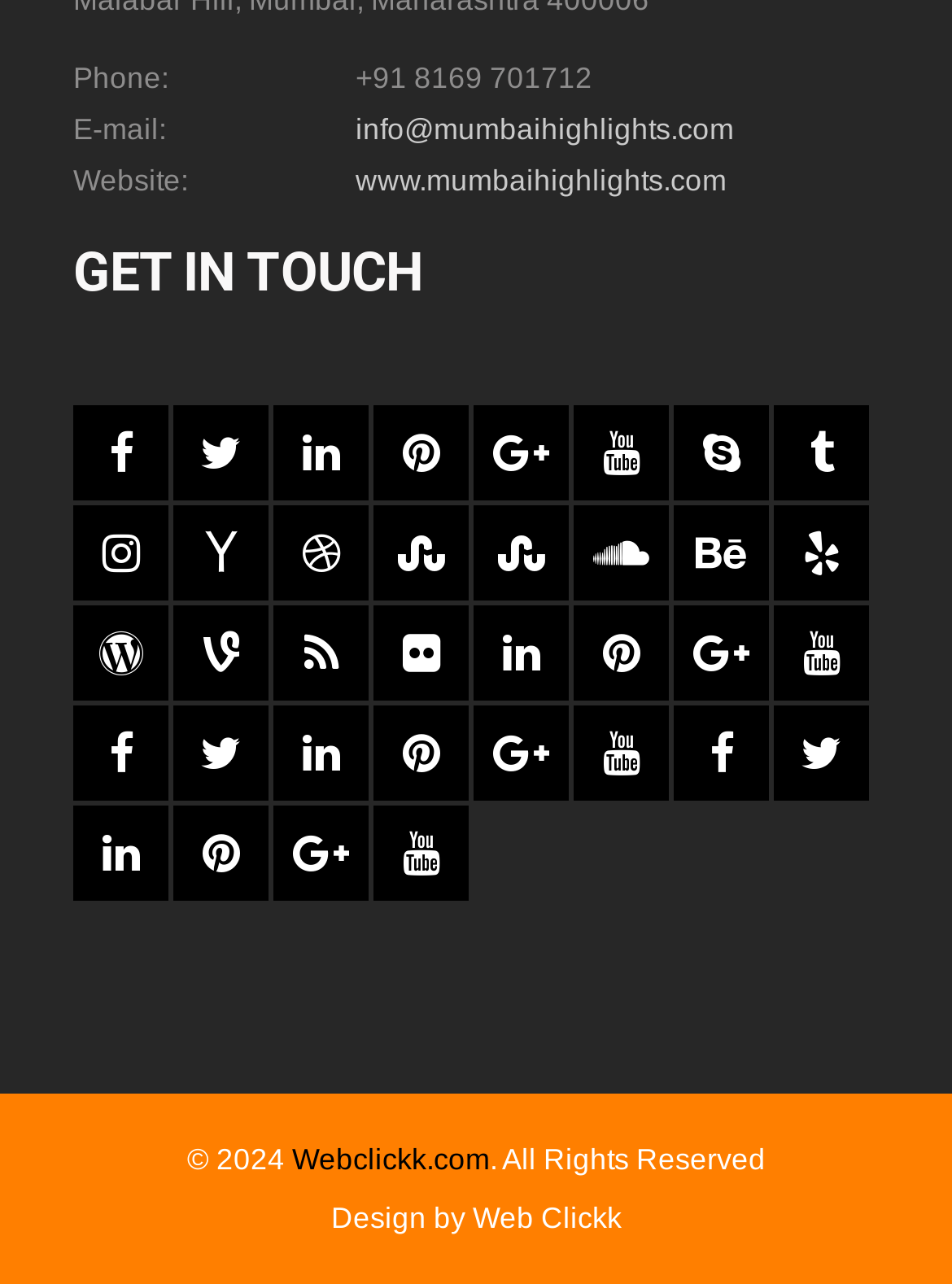Provide your answer in one word or a succinct phrase for the question: 
What is the website's URL?

www.mumbaihighlights.com